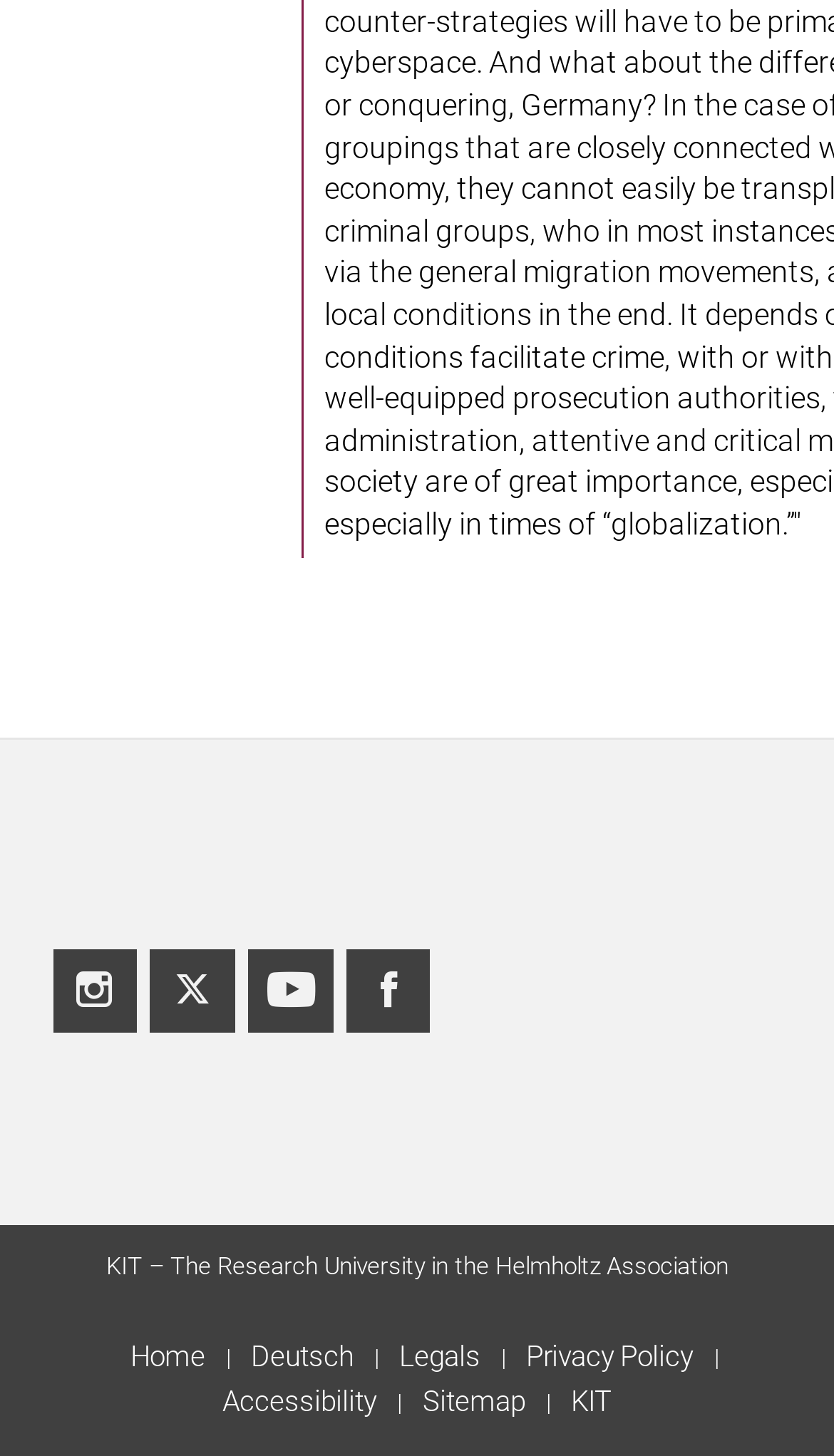How many social media profiles are listed?
Please give a detailed and elaborate explanation in response to the question.

I counted the number of social media links at the top of the page, which are Instagram, Twitter, YouTube, and Facebook, totaling 4 profiles.